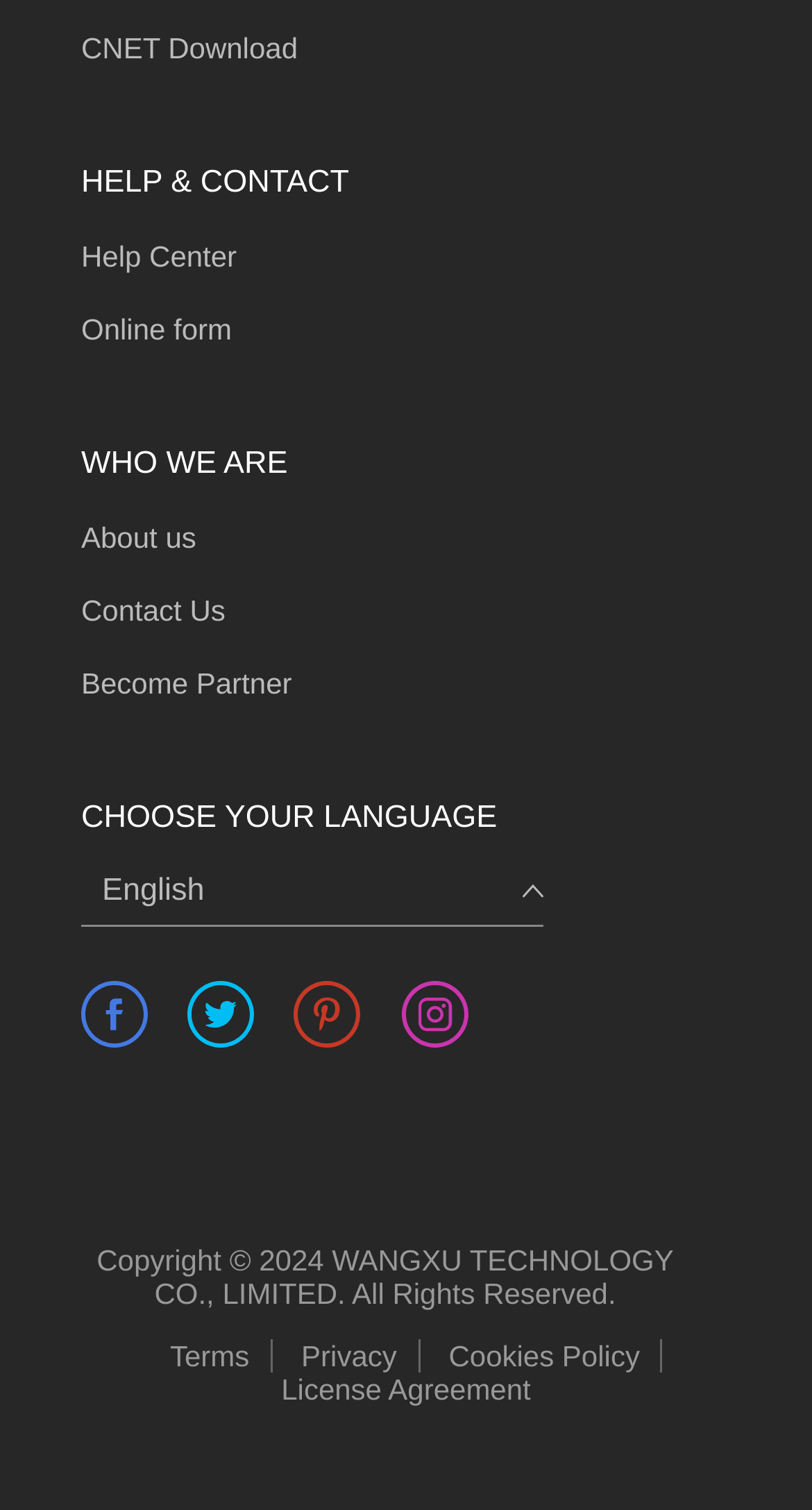What is the language currently selected?
Please answer using one word or phrase, based on the screenshot.

English